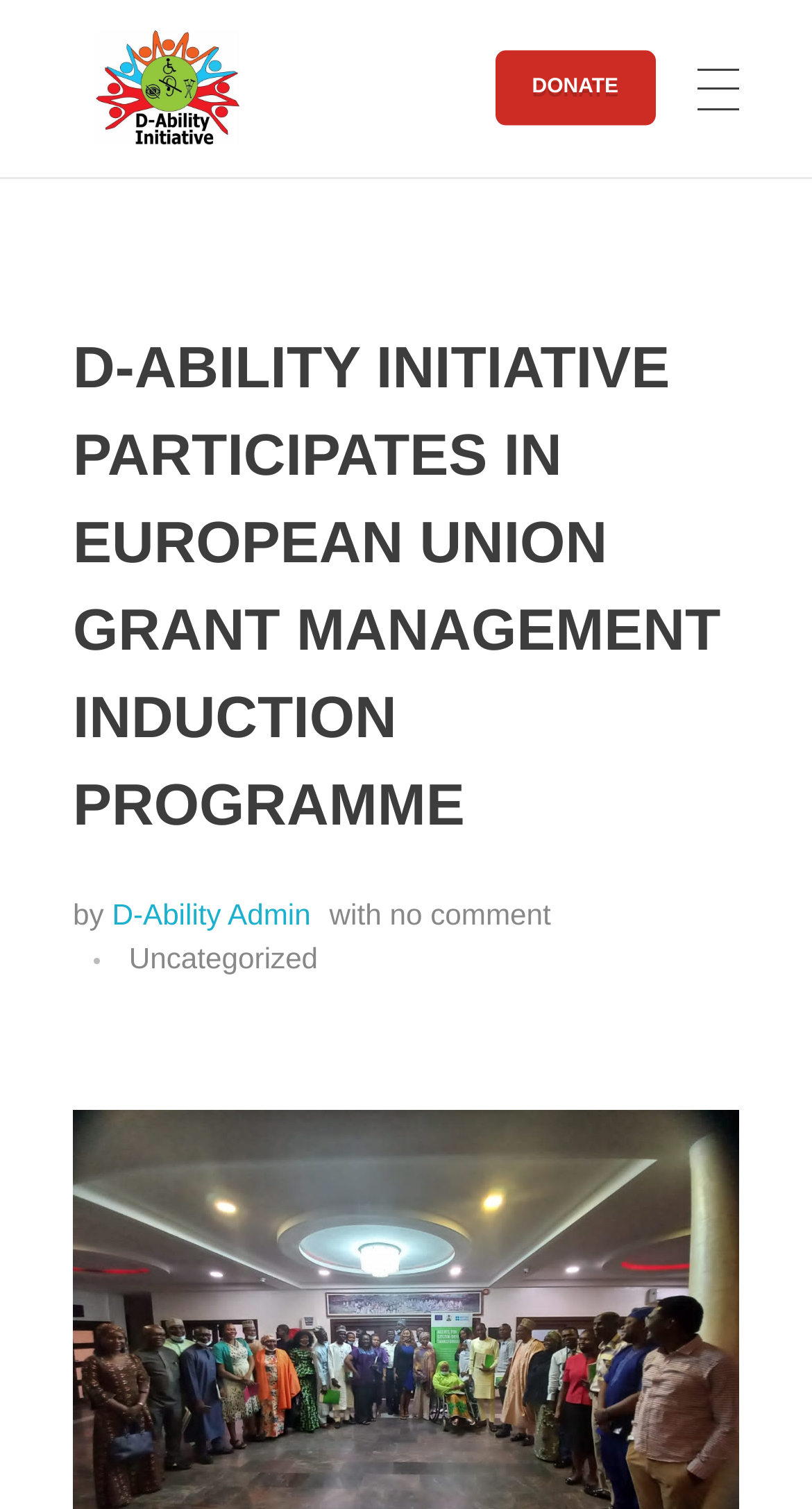Identify the bounding box coordinates for the UI element mentioned here: "HOME". Provide the coordinates as four float values between 0 and 1, i.e., [left, top, right, bottom].

[0.09, 0.117, 0.91, 0.235]